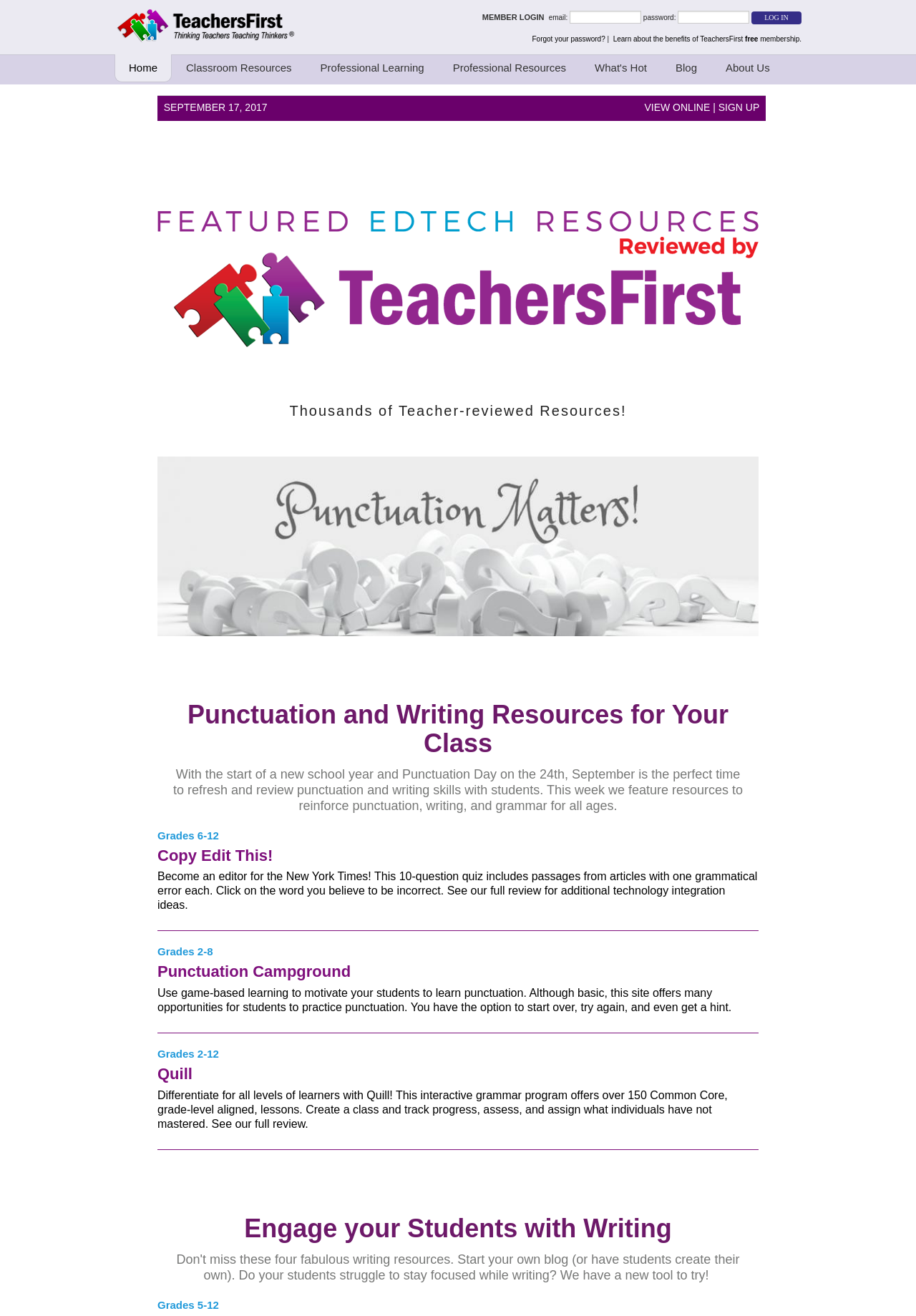Generate an in-depth caption that captures all aspects of the webpage.

The webpage is titled "September 17 Features | TeachersFirst Updates" and appears to be a educational resource website. At the top, there is a link to "Skip to main content" and a heading that reads "Teachers First - Thinking Teachers Teaching Thinkers" with an image beside it. 

Below this, there is a login section with fields for email and password, along with a "Log In" button and links to "Forgot your password?" and "Learn about the benefits of TeachersFirst free membership." 

The main navigation menu is located below the login section, with links to "Home", "Classroom Resources", "Professional Learning", "Professional Resources", "What's Hot", "Blog", and "About Us". 

The main content of the page is divided into sections, each with a heading and descriptive text. The first section has a table with two columns, one with the date "September 17, 2017" and the other with links to "VIEW ONLINE" and "SIGN UP". 

Below this, there is a section titled "Featured EDTECH Resources Reviewed by TeachersFirst" with an image and a heading that reads "Thousands of Teacher-reviewed Resources!". 

The rest of the page is dedicated to showcasing various educational resources, including "Punctuation and Writing Resources for Your Class", with sections for different grade levels (6-12, 2-8, and 2-12) and featuring resources such as "Copy Edit This!", "Punctuation Campground", "Quill", and others. Each resource has a brief description and a link to access it.